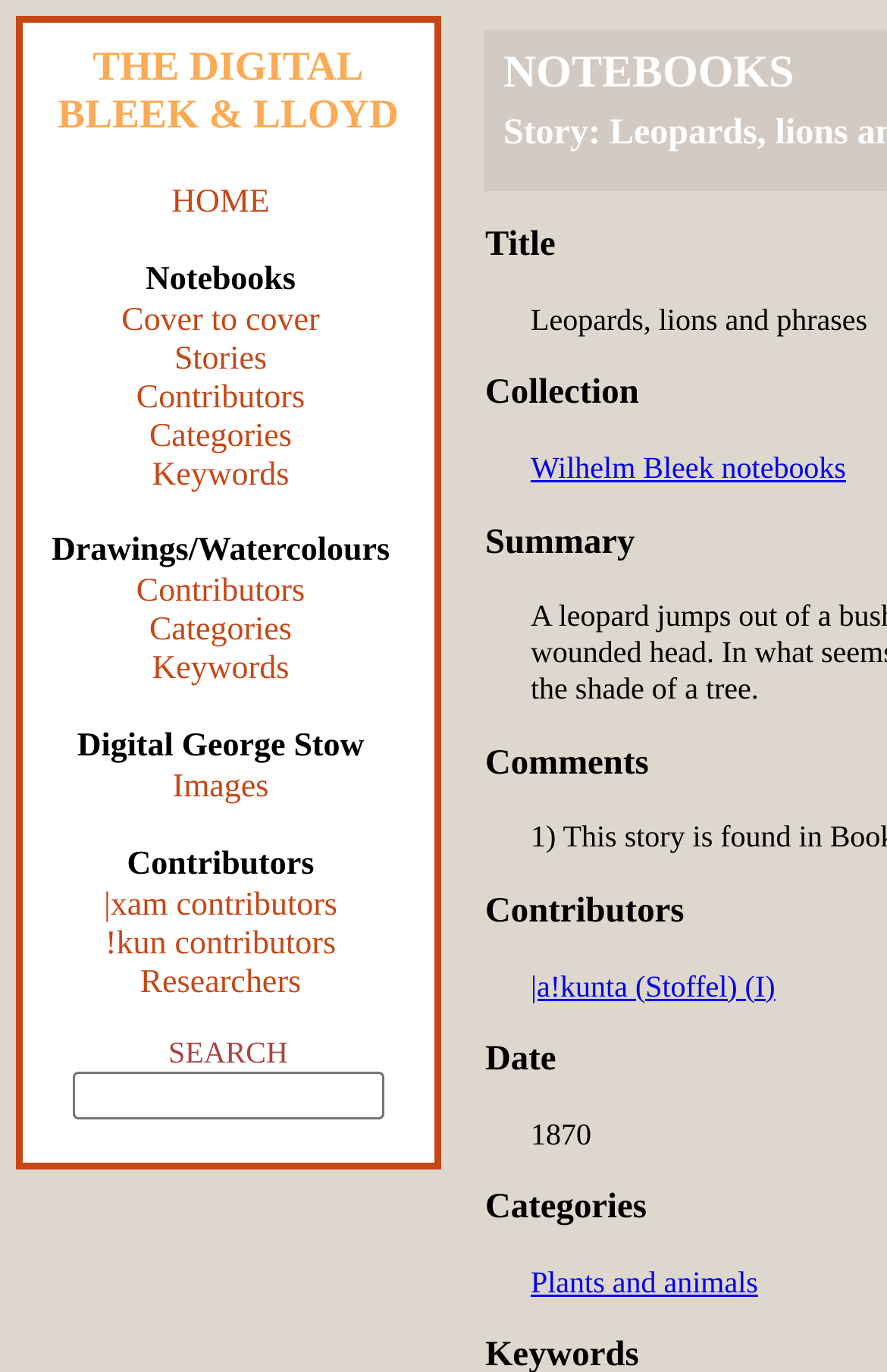Find the bounding box coordinates of the element to click in order to complete this instruction: "explore Plants and animals". The bounding box coordinates must be four float numbers between 0 and 1, denoted as [left, top, right, bottom].

[0.598, 0.922, 0.855, 0.947]